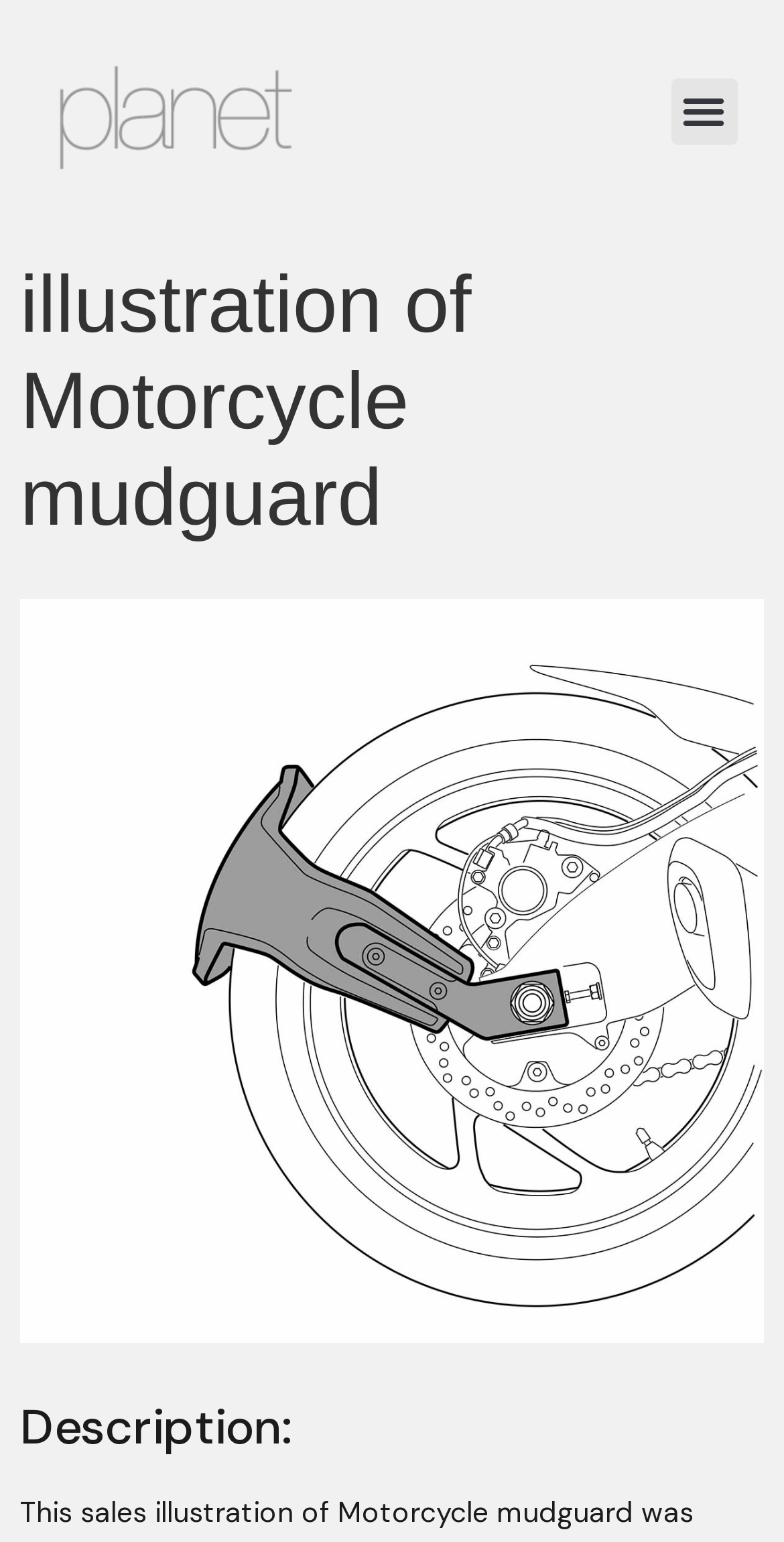Based on the image, please respond to the question with as much detail as possible:
What is the section title below the product image?

The section title below the product image is 'Description:' which is a heading located at the bottom of the webpage, as indicated by the bounding box coordinates [0.026, 0.907, 0.974, 0.945].